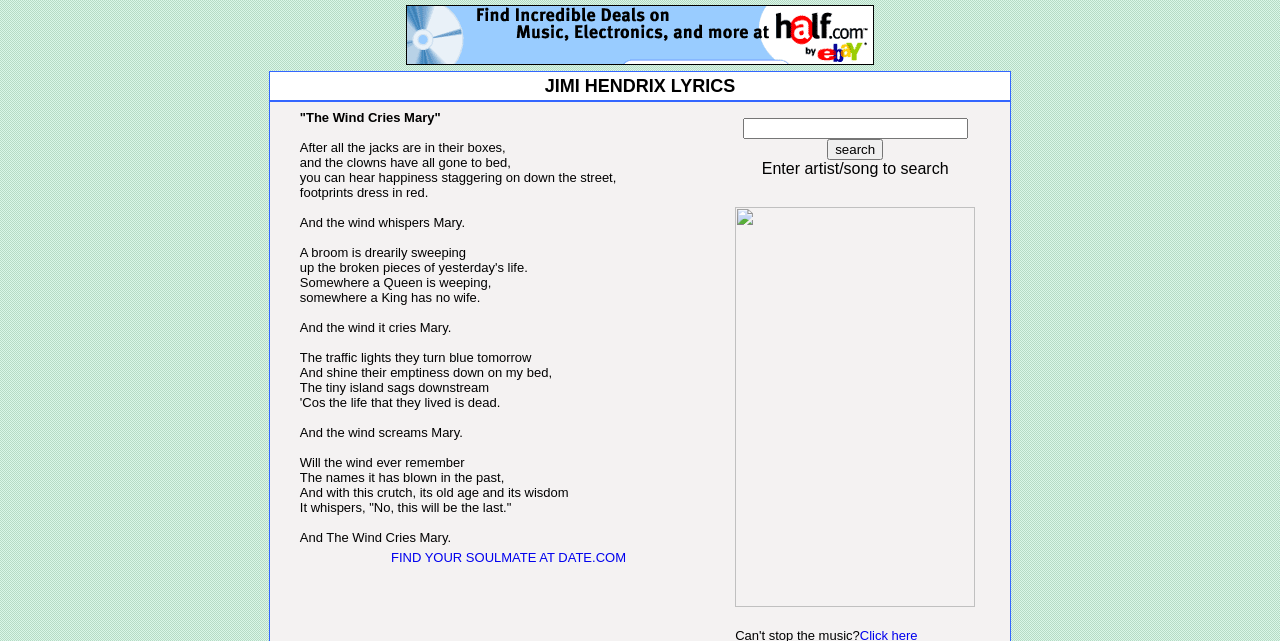How many lines of lyrics are displayed on this webpage?
Using the visual information, reply with a single word or short phrase.

14